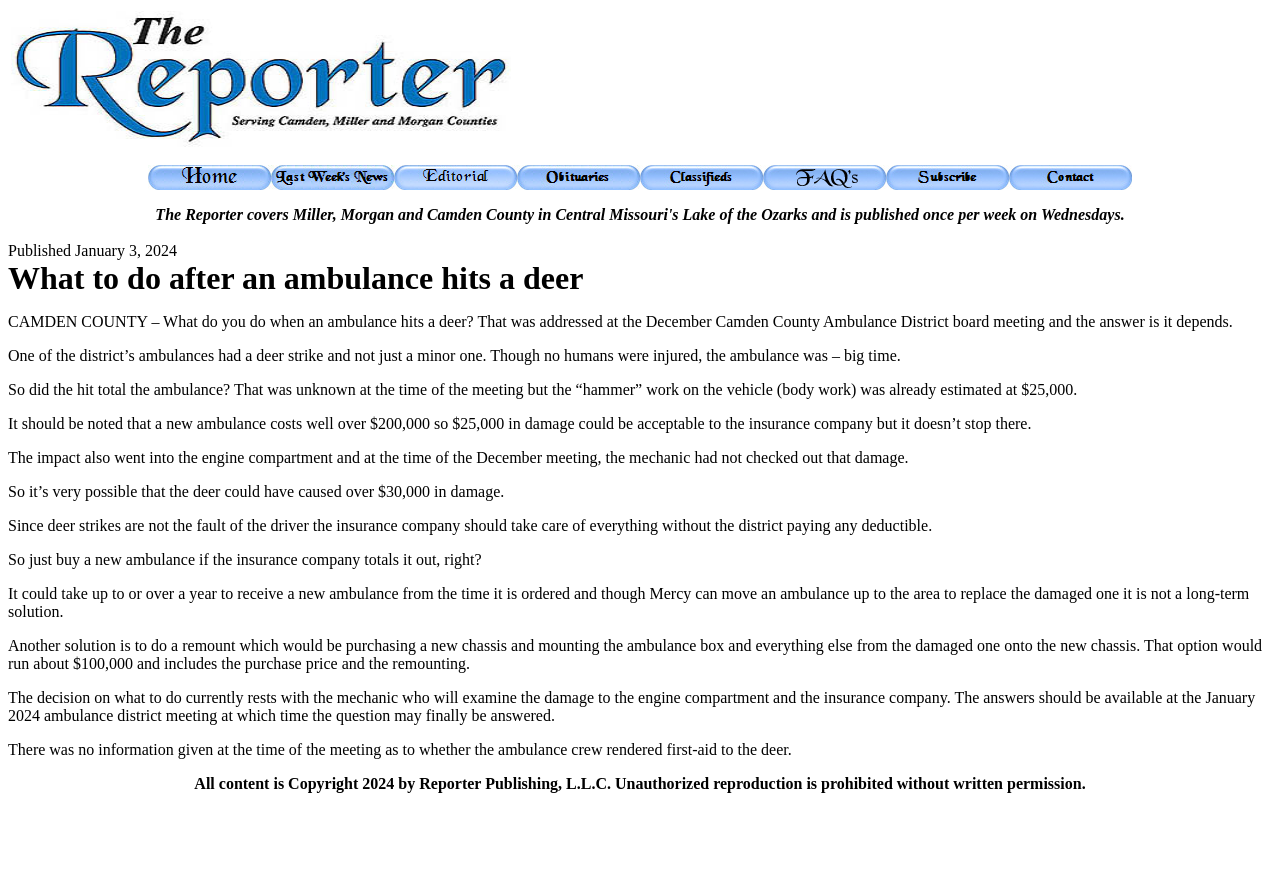Who owns the copyright to the content?
Carefully analyze the image and provide a thorough answer to the question.

The article mentions at the bottom that 'All content is Copyright 2024 by Reporter Publishing, L.L.C. Unauthorized reproduction is prohibited without written permission.'